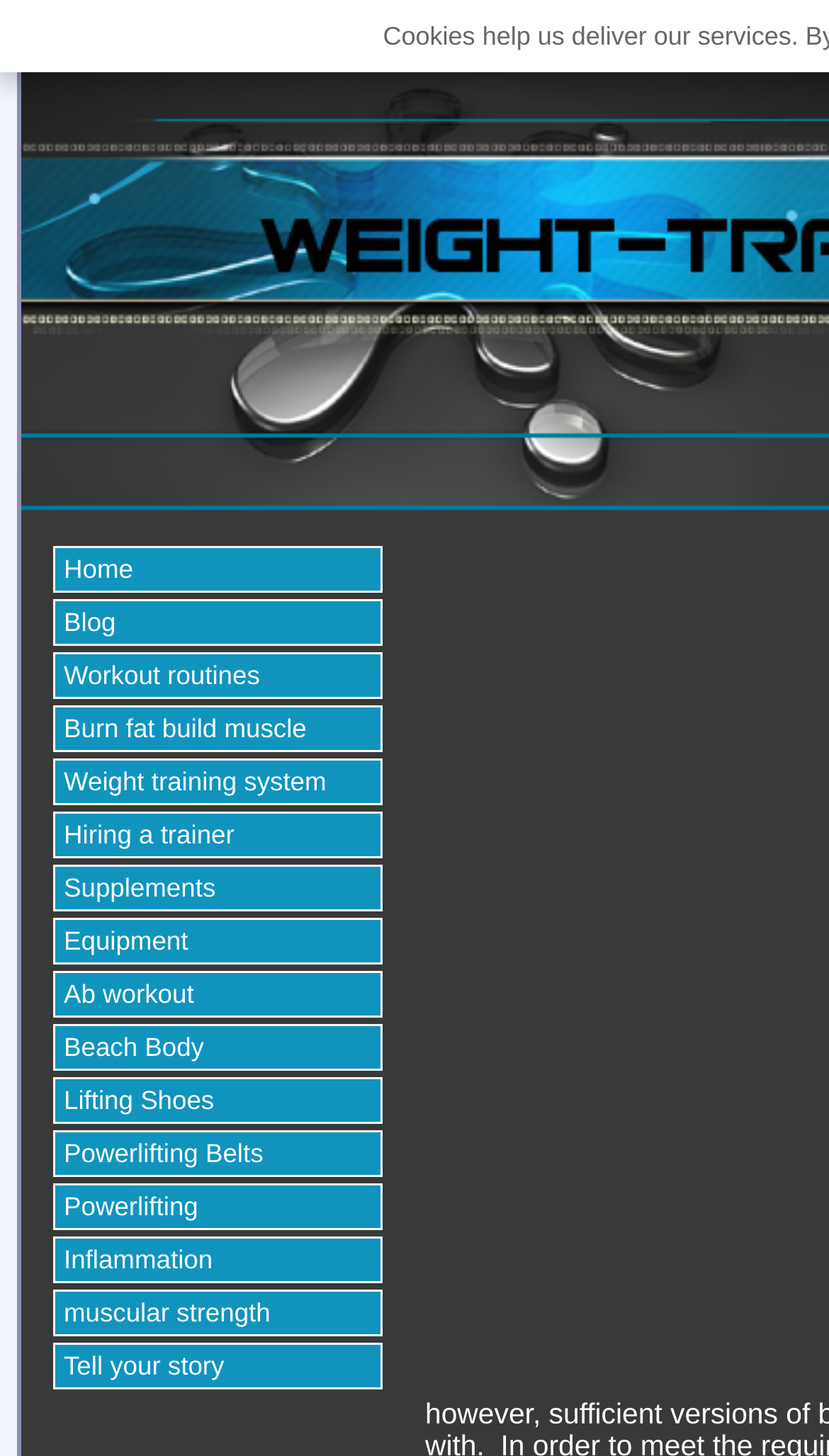Locate and generate the text content of the webpage's heading.

Sculpting a beach body!
